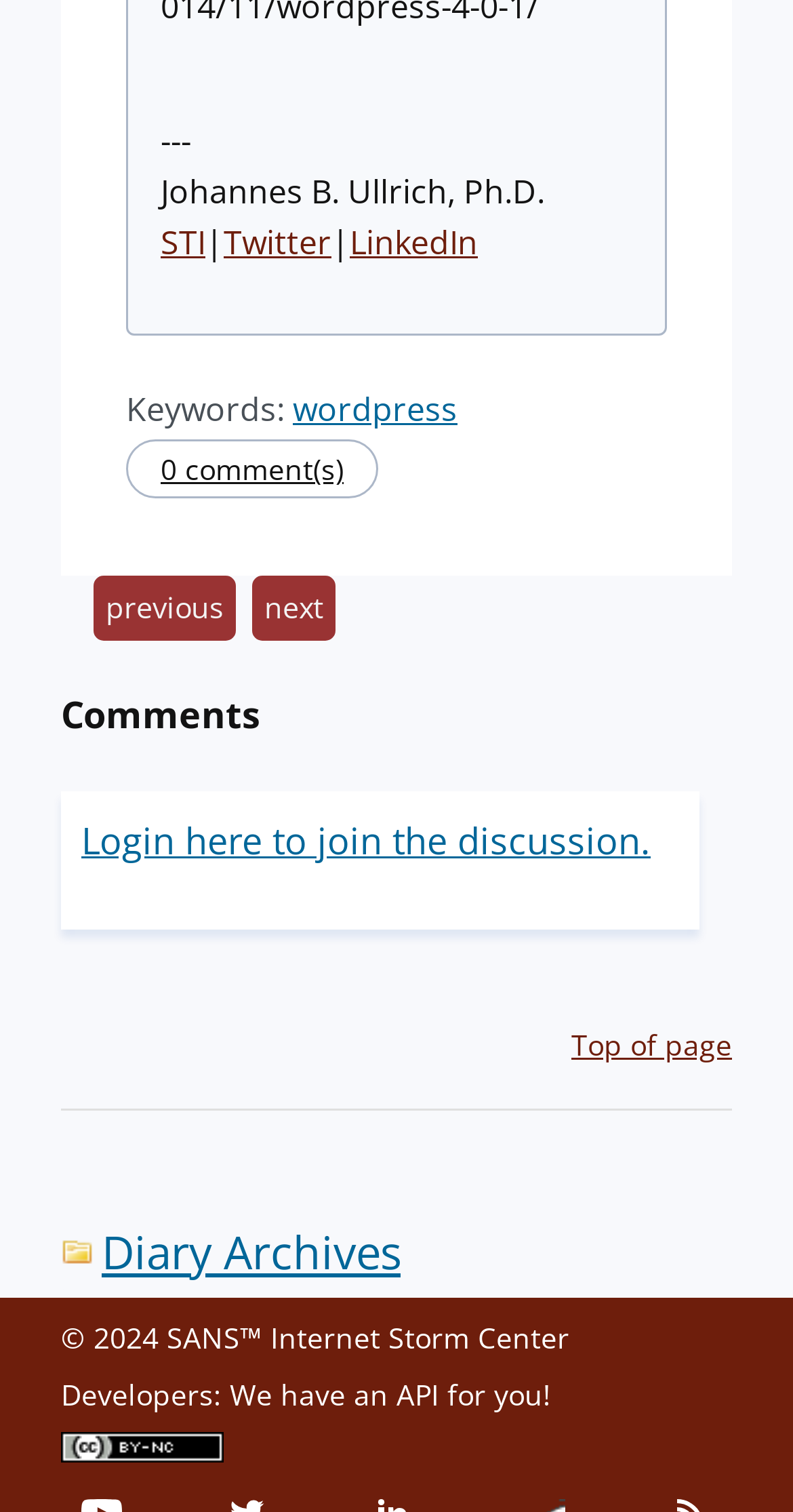Provide a single word or phrase to answer the given question: 
What is the name of the author?

Johannes B. Ullrich, Ph.D.